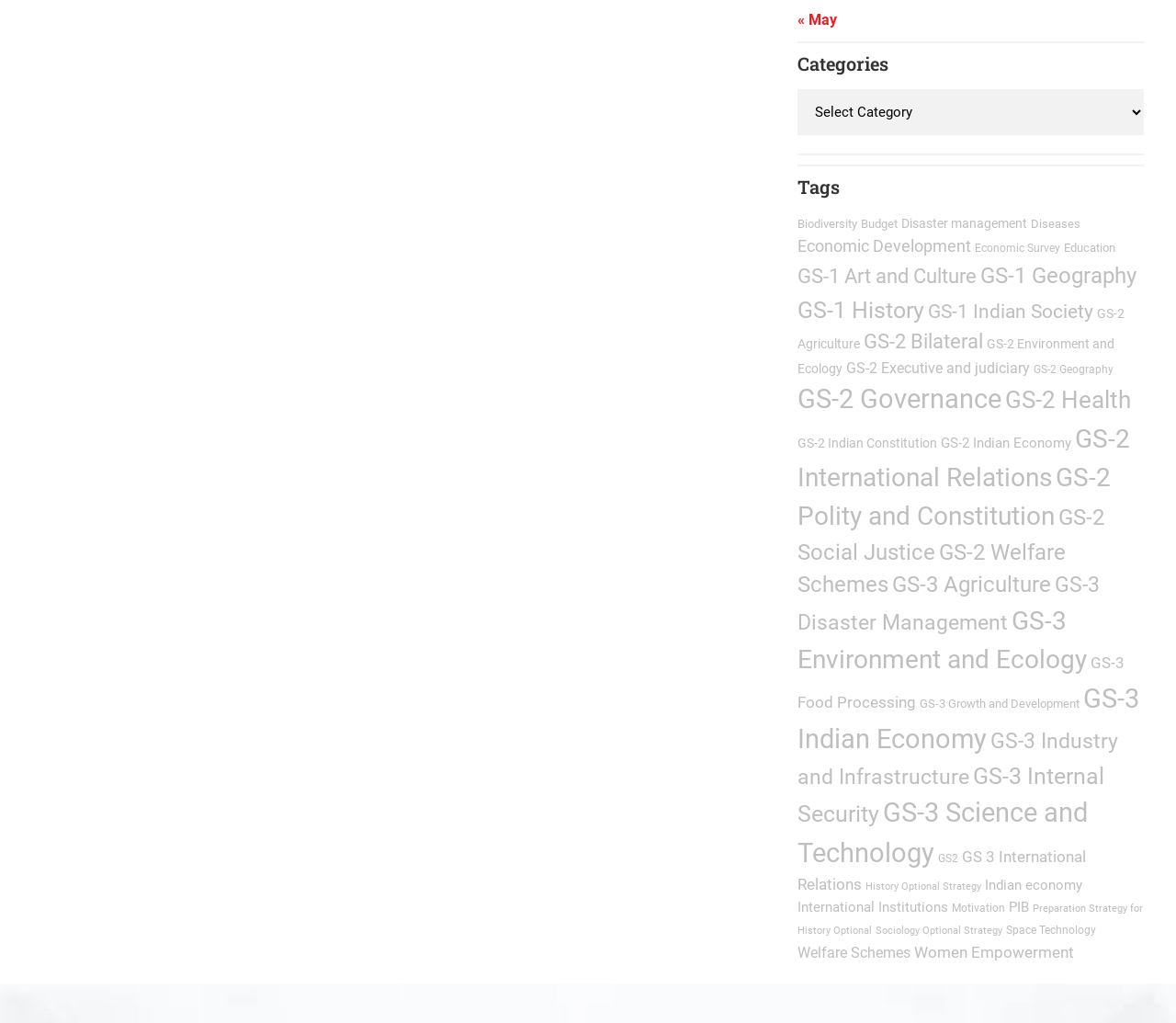Determine the bounding box coordinates for the element that should be clicked to follow this instruction: "Choose a category". The coordinates should be given as four float numbers between 0 and 1, in the format [left, top, right, bottom].

[0.678, 0.052, 0.973, 0.073]